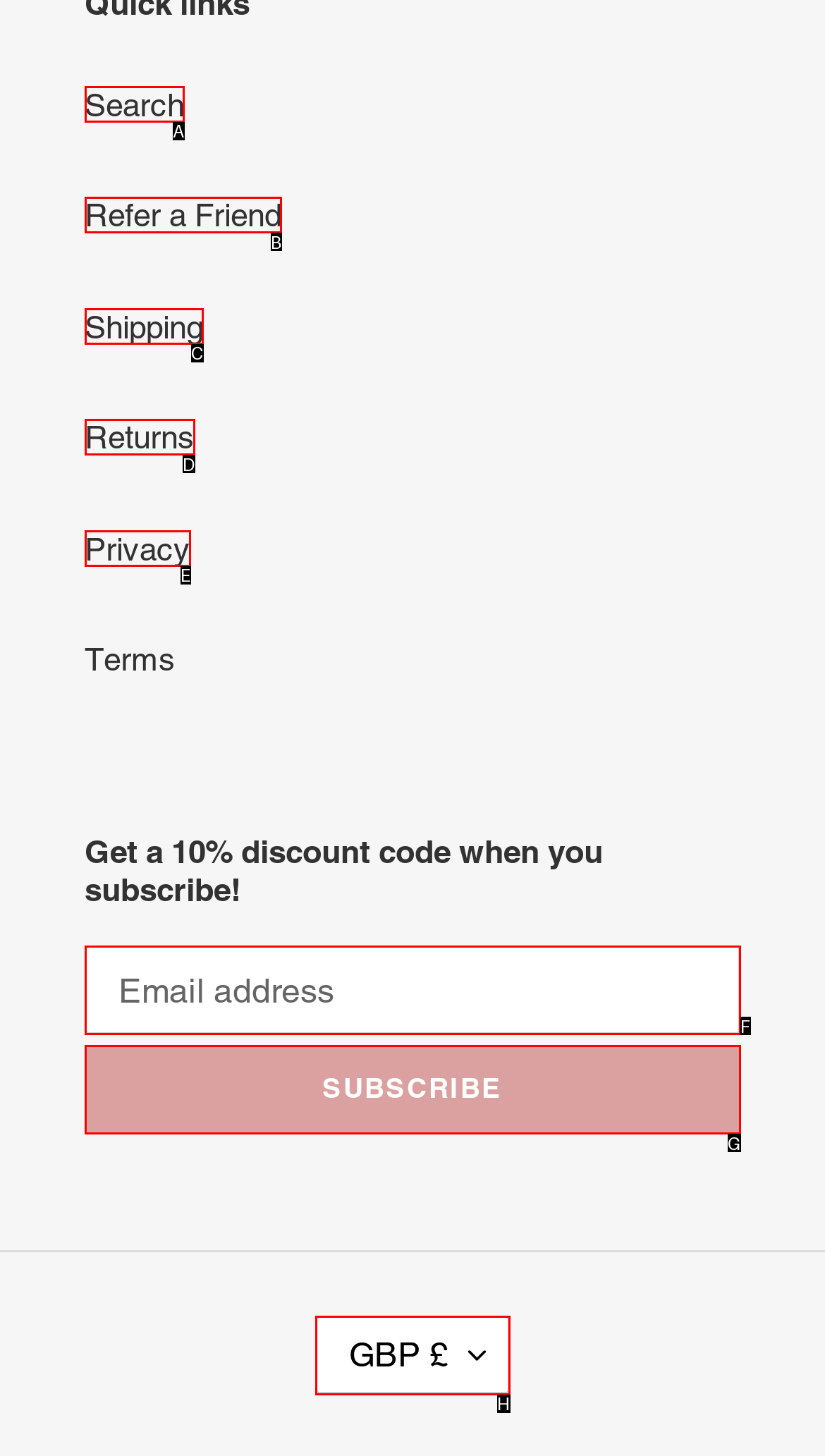Please identify the UI element that matches the description: GBP £
Respond with the letter of the correct option.

H